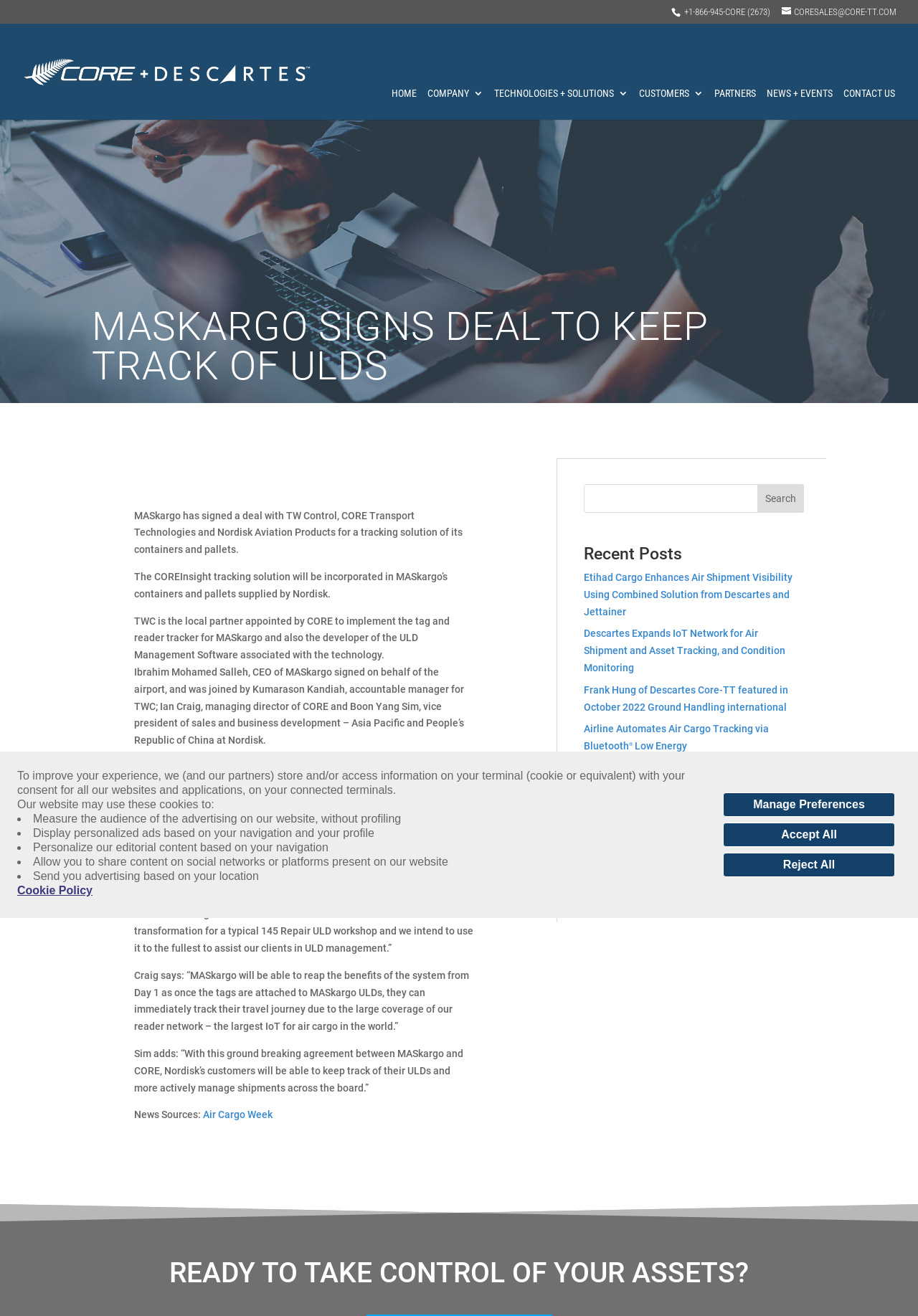Deliver a detailed narrative of the webpage's visual and textual elements.

The webpage is about CORE Transport Technologies, a company that provides tracking solutions for air cargo. At the top of the page, there is a cookie consent banner that informs users about the use of cookies on the website. Below the banner, there is a header section with links to different pages, including "HOME", "COMPANY", "TECHNOLOGIES + SOLUTIONS", "CUSTOMERS", "PARTNERS", "NEWS + EVENTS", and "CONTACT US".

The main content of the page is an article about MASkargo, a company that has signed a deal with CORE Transport Technologies to track its containers and pallets. The article is divided into several paragraphs, with quotes from various executives, including the CEO of MASkargo and the managing director of CORE.

To the right of the article, there is a search bar with a search button. Below the search bar, there is a section titled "Recent Posts" that lists several news articles related to air cargo and tracking solutions. Further down, there is a section titled "Archives" with a dropdown menu.

At the very bottom of the page, there is a call-to-action heading that reads "READY TO TAKE CONTROL OF YOUR ASSETS?" with no additional text or buttons.